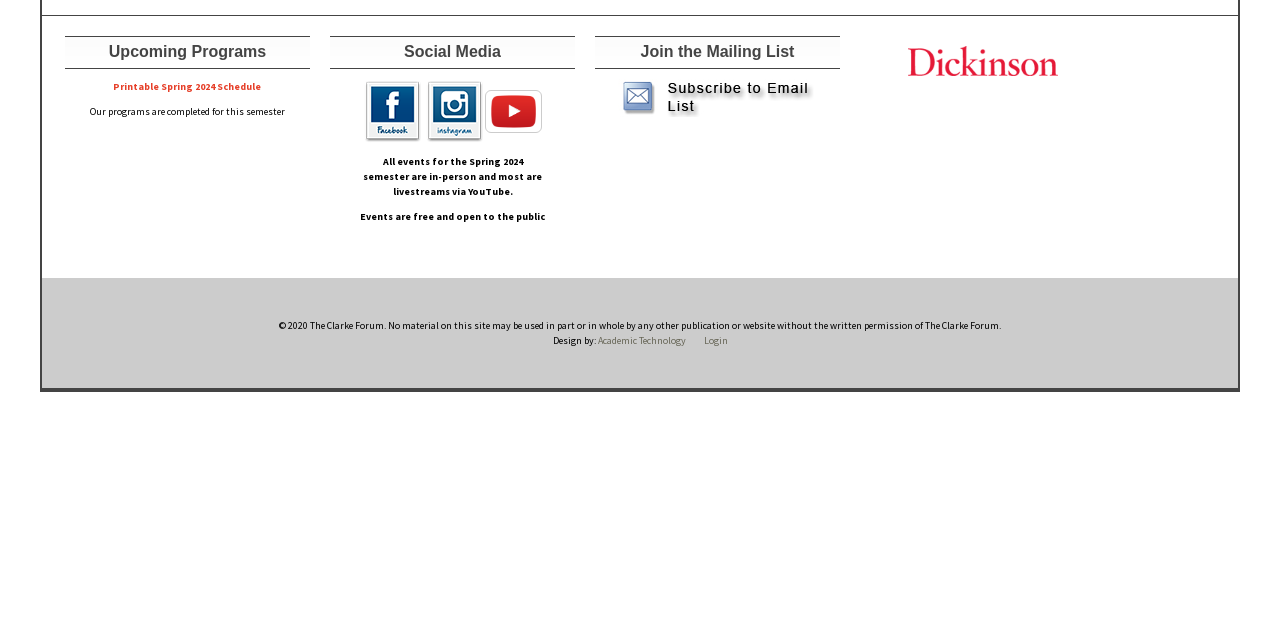Calculate the bounding box coordinates for the UI element based on the following description: "alt="Email List"". Ensure the coordinates are four float numbers between 0 and 1, i.e., [left, top, right, bottom].

[0.482, 0.141, 0.639, 0.161]